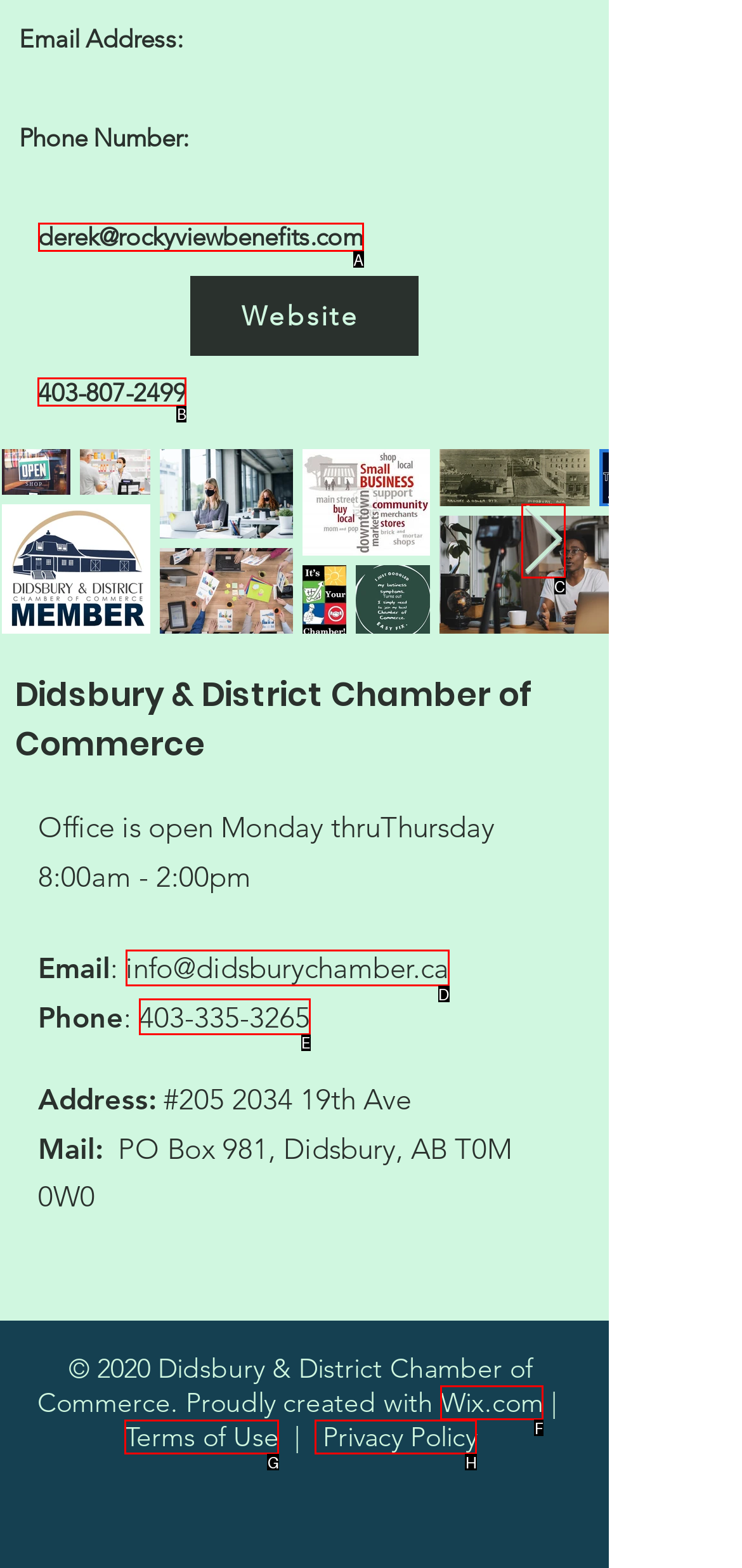Given the task: Call 403-807-2499, indicate which boxed UI element should be clicked. Provide your answer using the letter associated with the correct choice.

B